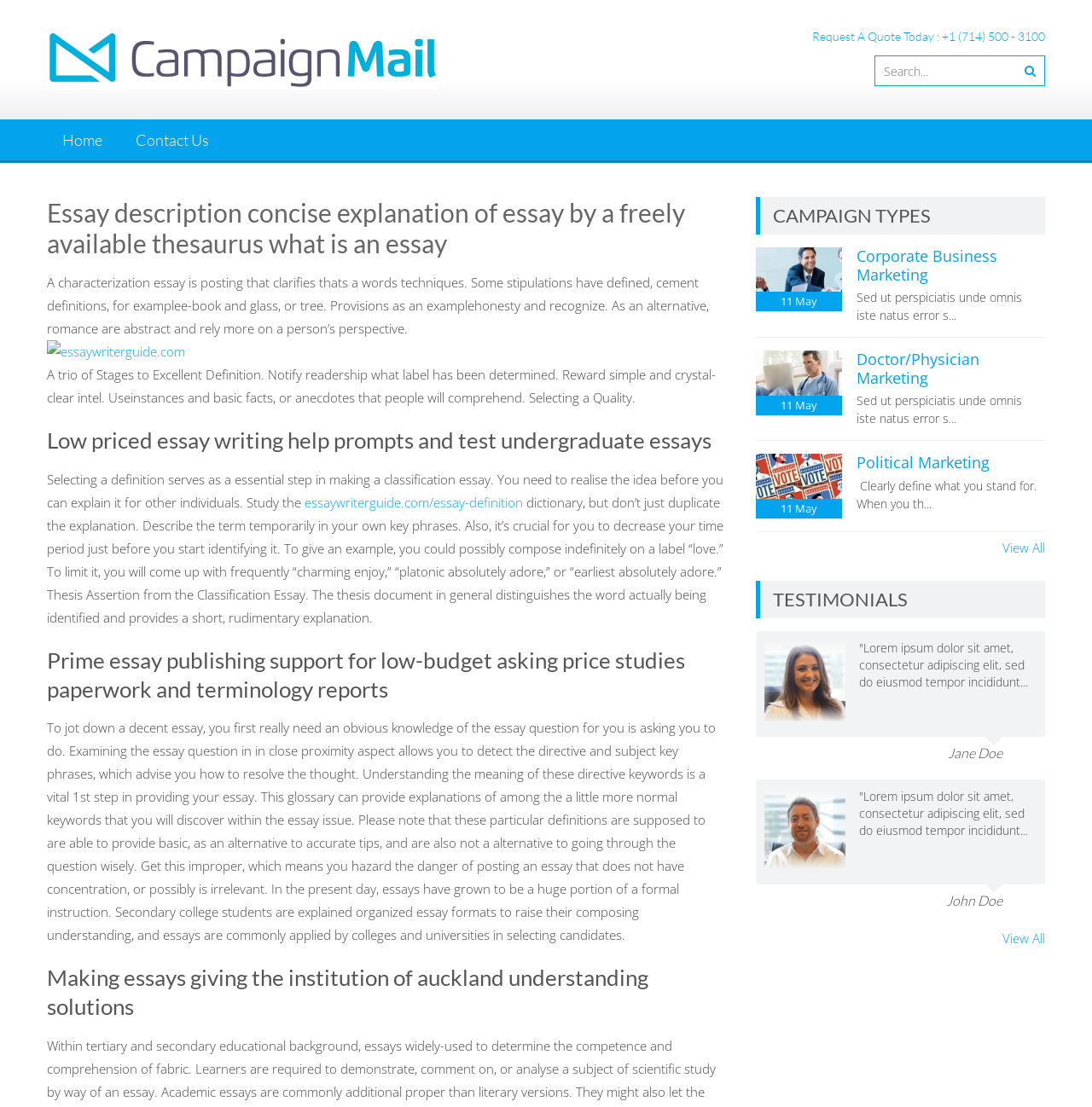Determine the bounding box coordinates for the region that must be clicked to execute the following instruction: "Request a quote today".

[0.744, 0.026, 0.957, 0.039]